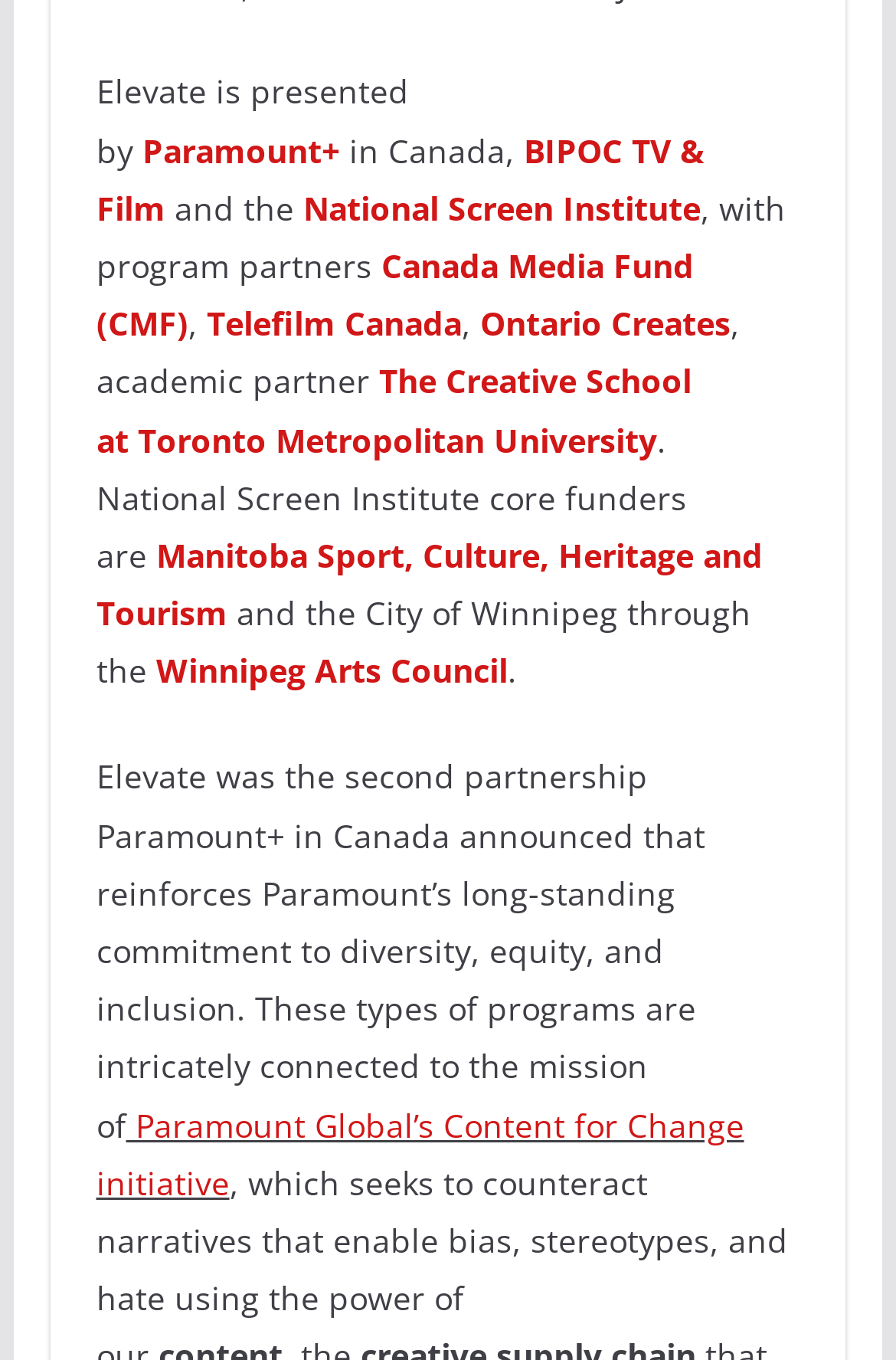Answer in one word or a short phrase: 
What is the country where the program is presented?

Canada